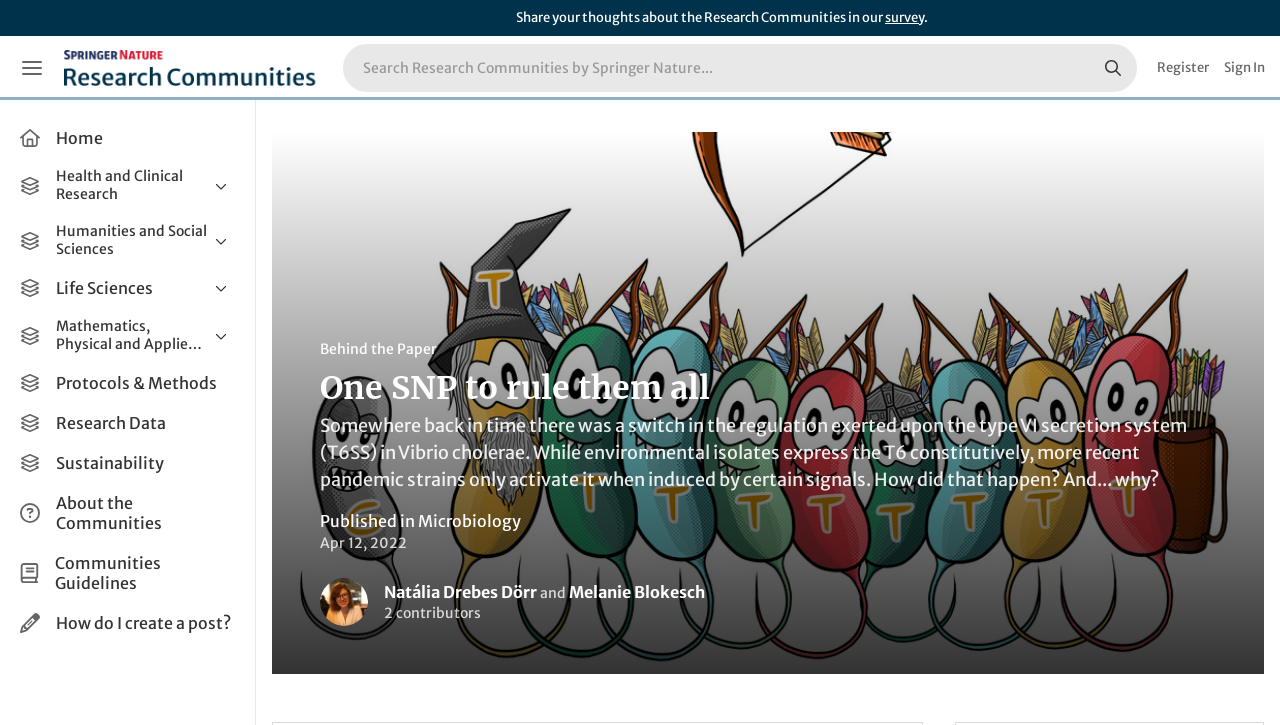Please determine the bounding box coordinates of the element to click in order to execute the following instruction: "Explore Health and Clinical Research". The coordinates should be four float numbers between 0 and 1, specified as [left, top, right, bottom].

[0.009, 0.221, 0.19, 0.291]